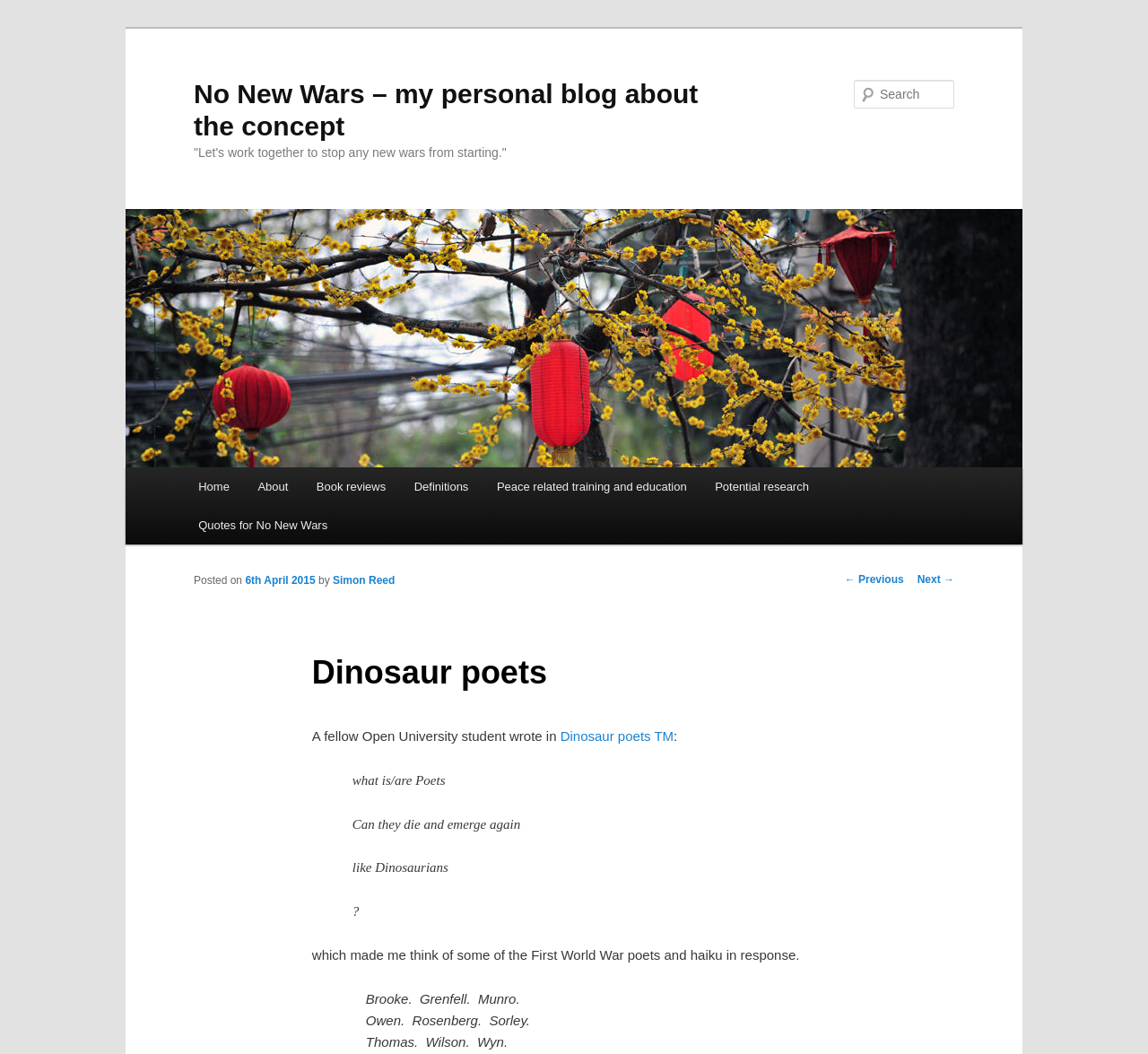Identify the text that serves as the heading for the webpage and generate it.

No New Wars – my personal blog about the concept